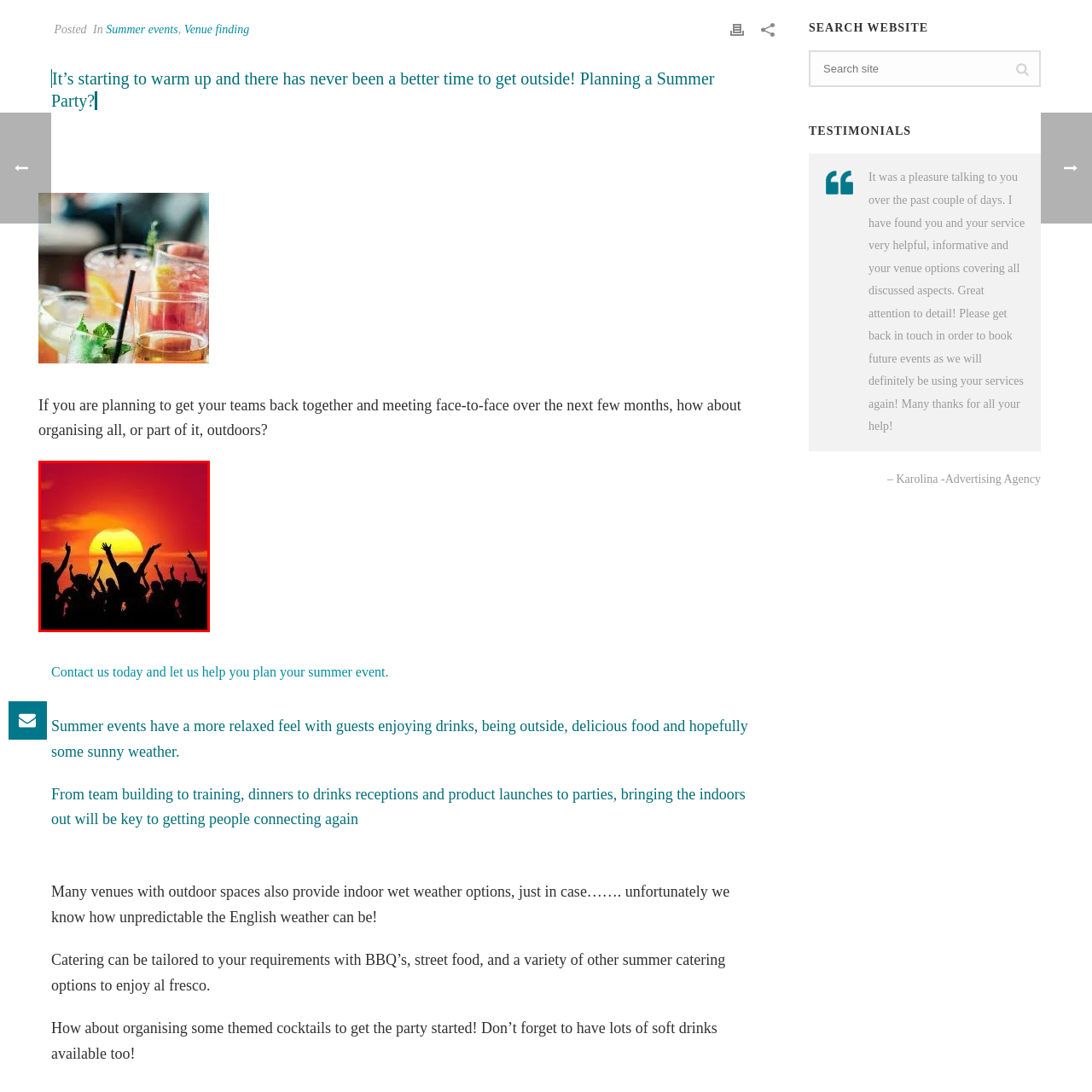Observe the image segment inside the red bounding box and answer concisely with a single word or phrase: Is the sky orange in the image?

Partially